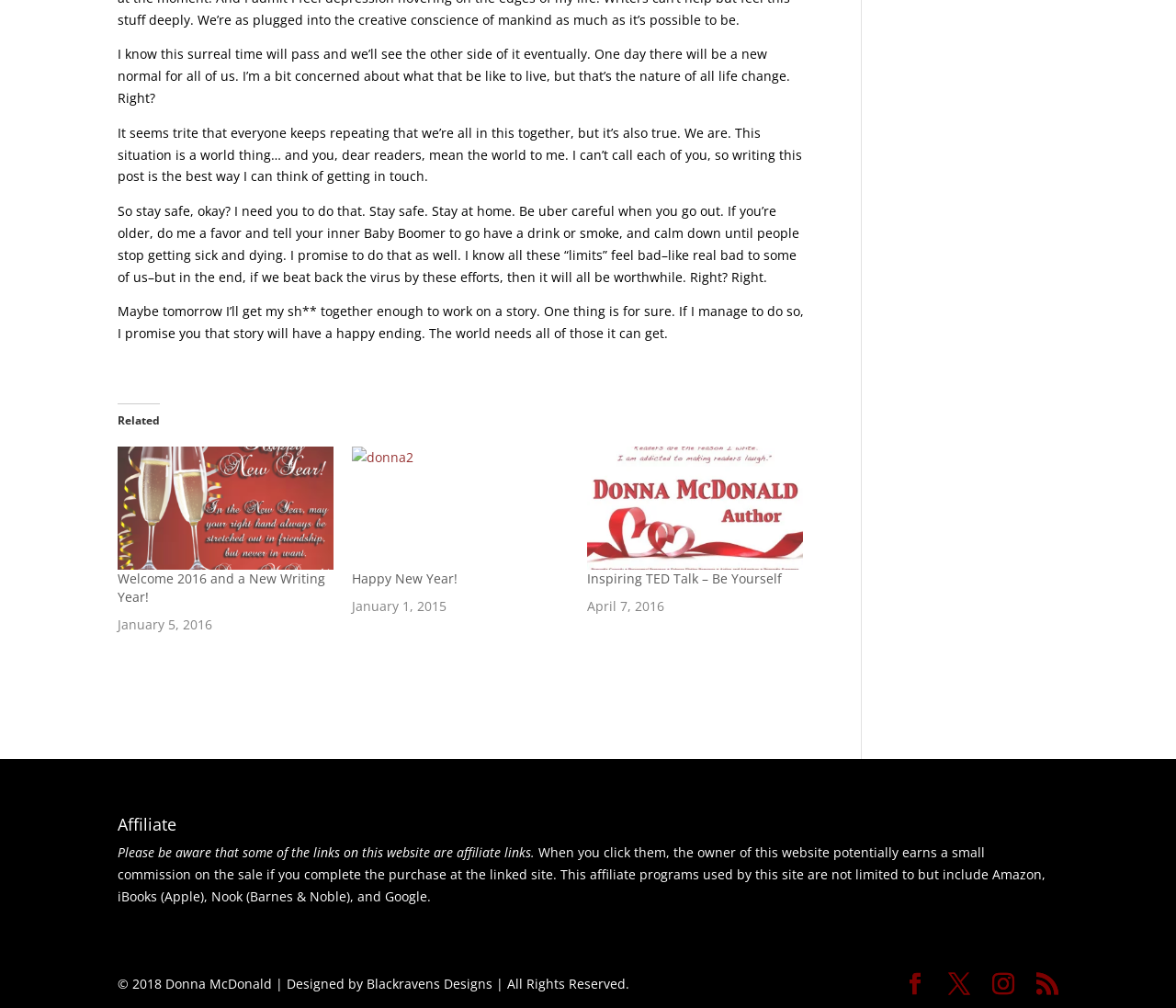Identify the bounding box coordinates of the region that should be clicked to execute the following instruction: "Read inspiring TED Talk 'Be Yourself'".

[0.499, 0.566, 0.683, 0.593]